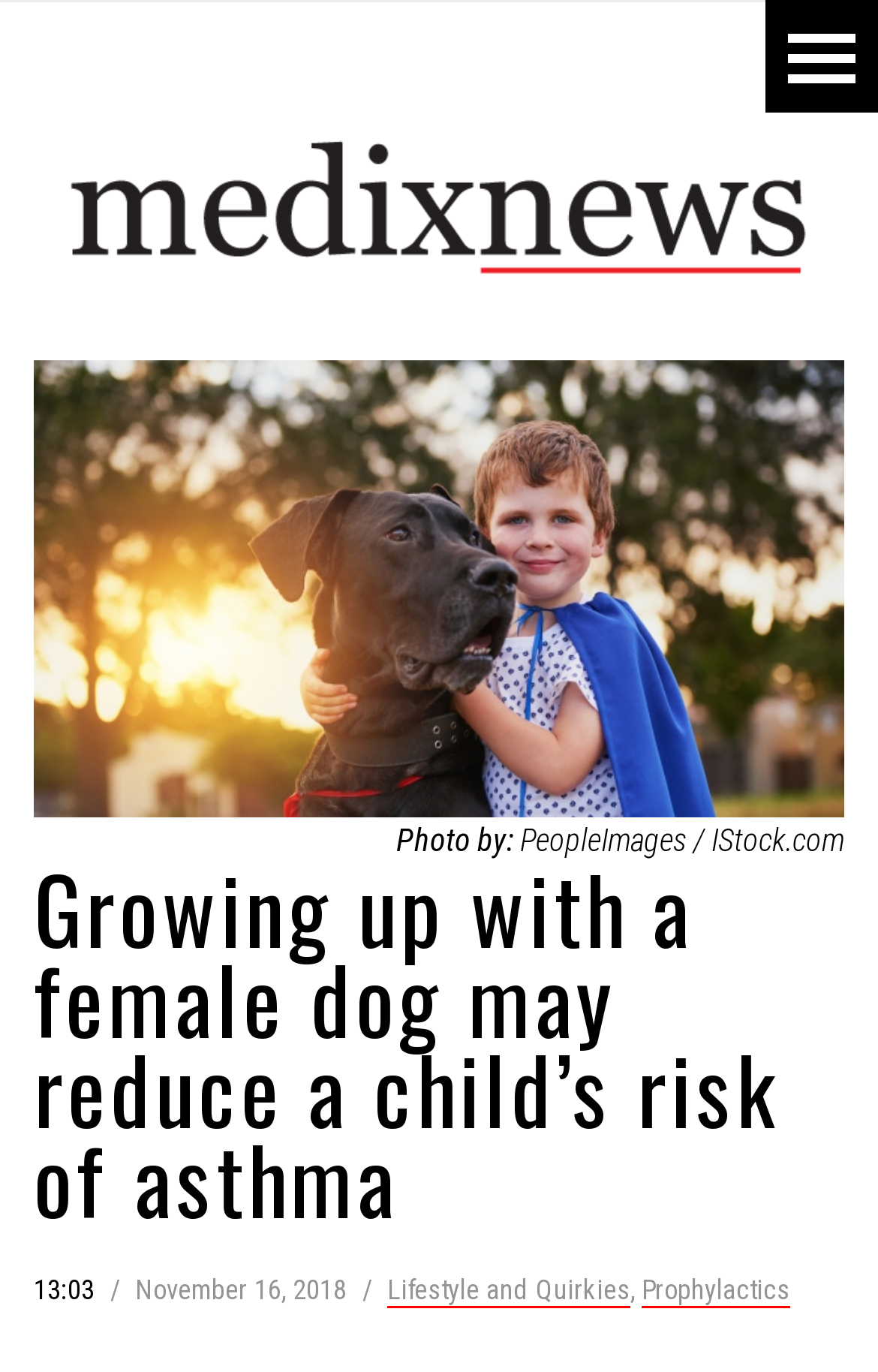Please provide a comprehensive answer to the question below using the information from the image: What is the time of publication of this news?

I found the answer by looking at the time at the bottom of the page, which is '13:03'.